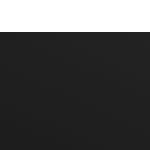Elaborate on the contents of the image in great detail.

The image features a logo, represented as a thumbnail, likely associated with the real estate company mentioned on the webpage. Positioned among other logos, this particular image appears to be part of a branding or partnership section. The overall visual context suggests a professional aesthetic aimed at promoting the company’s identity and collaborations within the real estate industry.